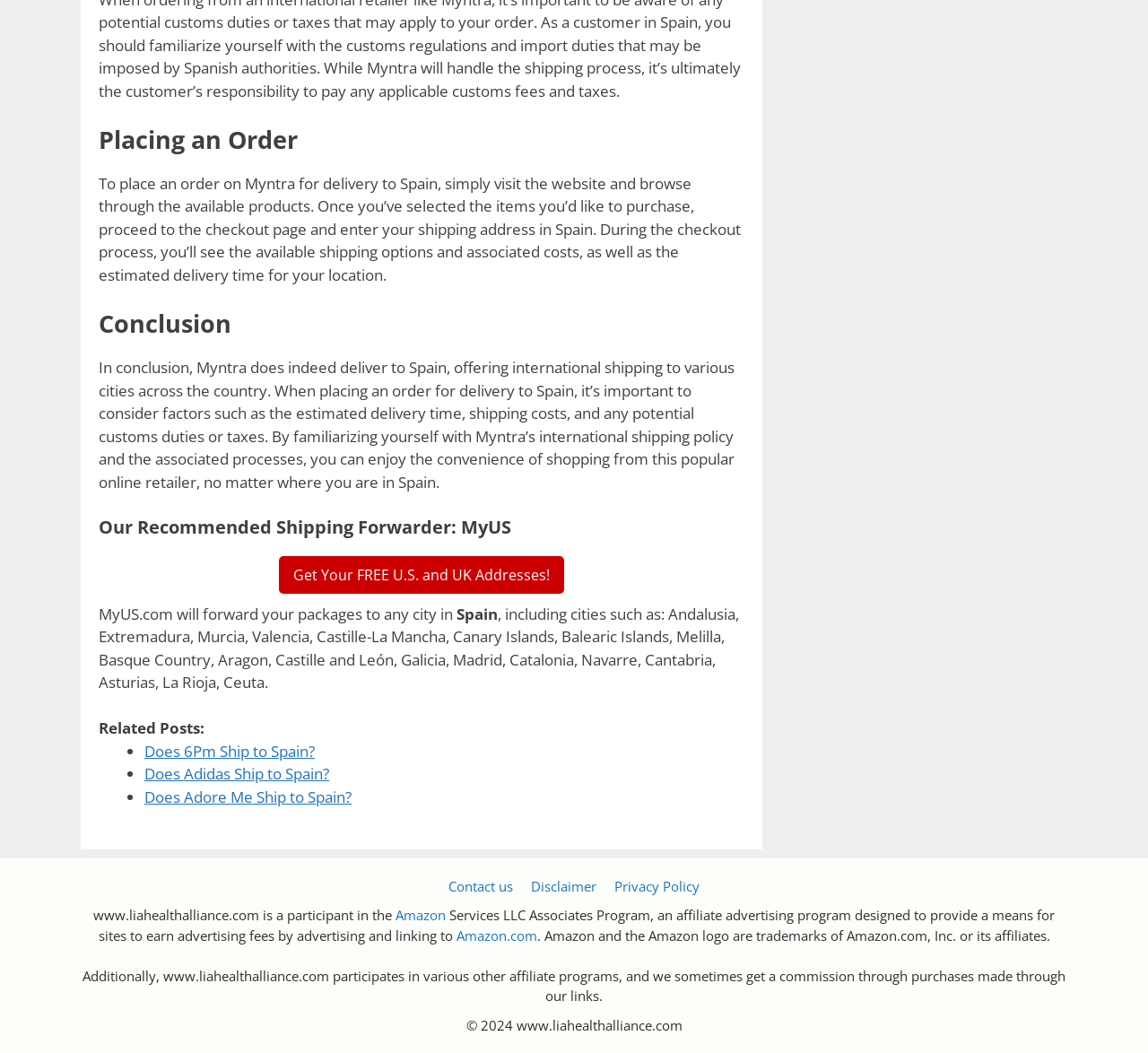Locate the bounding box coordinates of the area that needs to be clicked to fulfill the following instruction: "Click 'Get Your FREE U.S. and UK Addresses!'". The coordinates should be in the format of four float numbers between 0 and 1, namely [left, top, right, bottom].

[0.243, 0.528, 0.491, 0.564]